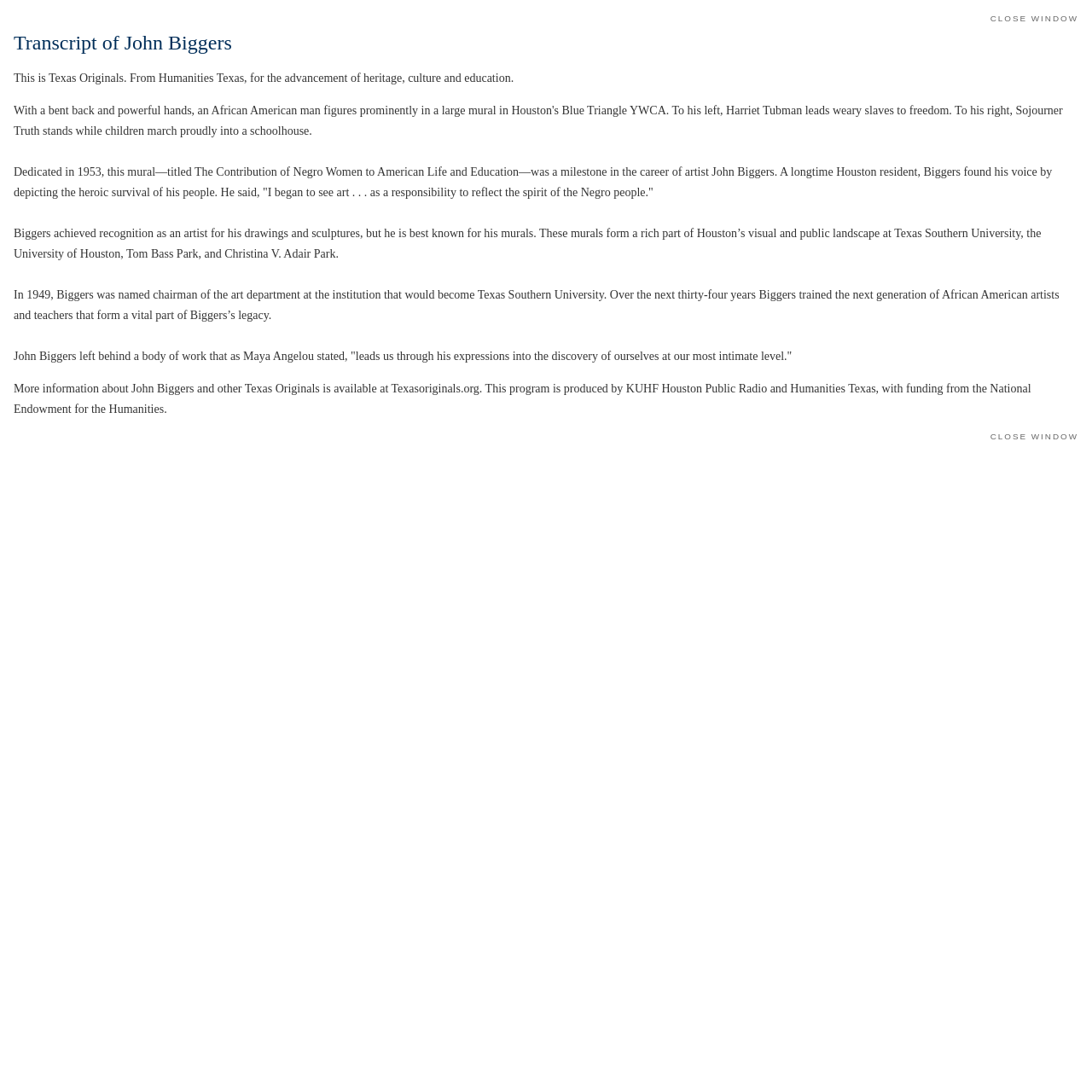Answer the following inquiry with a single word or phrase:
What is the purpose of the program mentioned?

To advance heritage, culture, and education